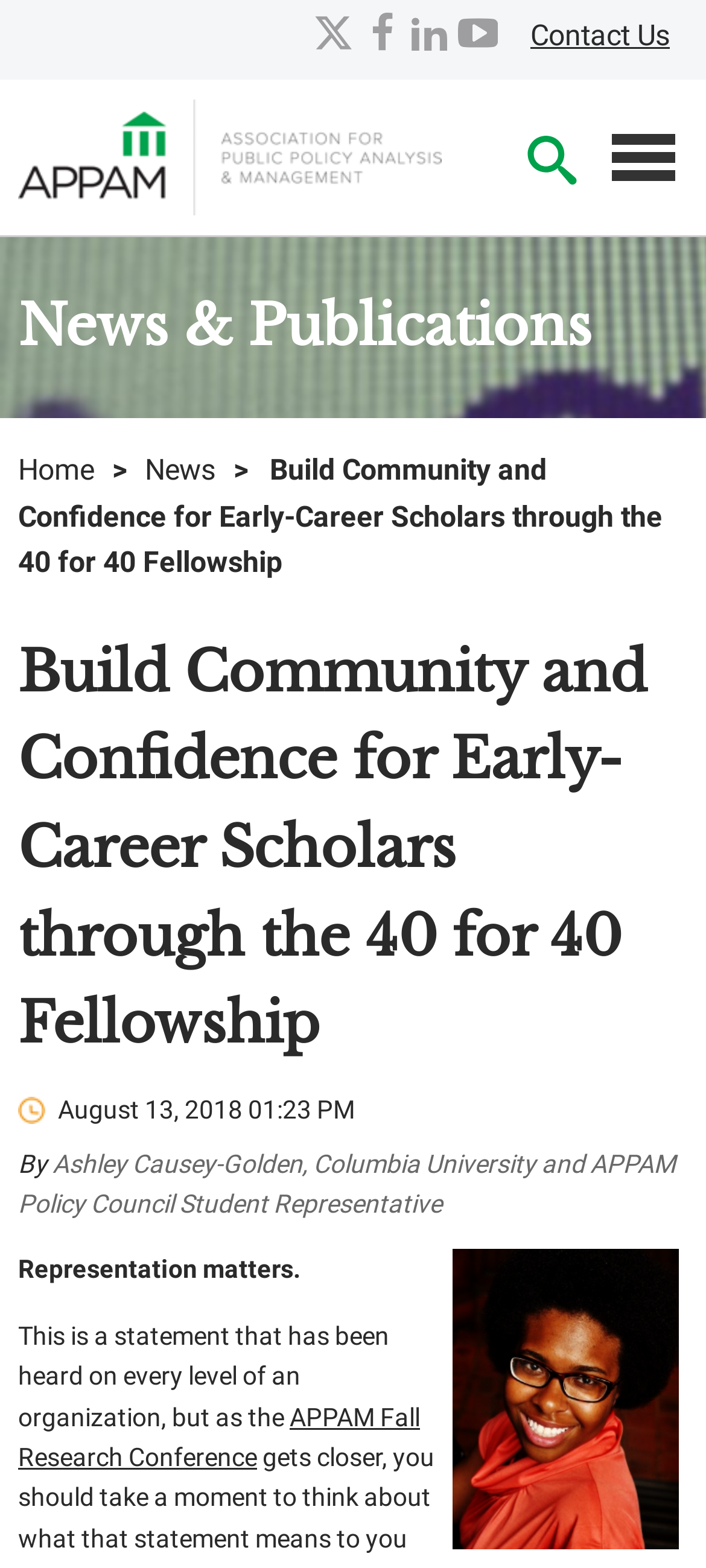Determine the coordinates of the bounding box for the clickable area needed to execute this instruction: "Visit the APPAM Fall Research Conference page".

[0.026, 0.894, 0.595, 0.938]